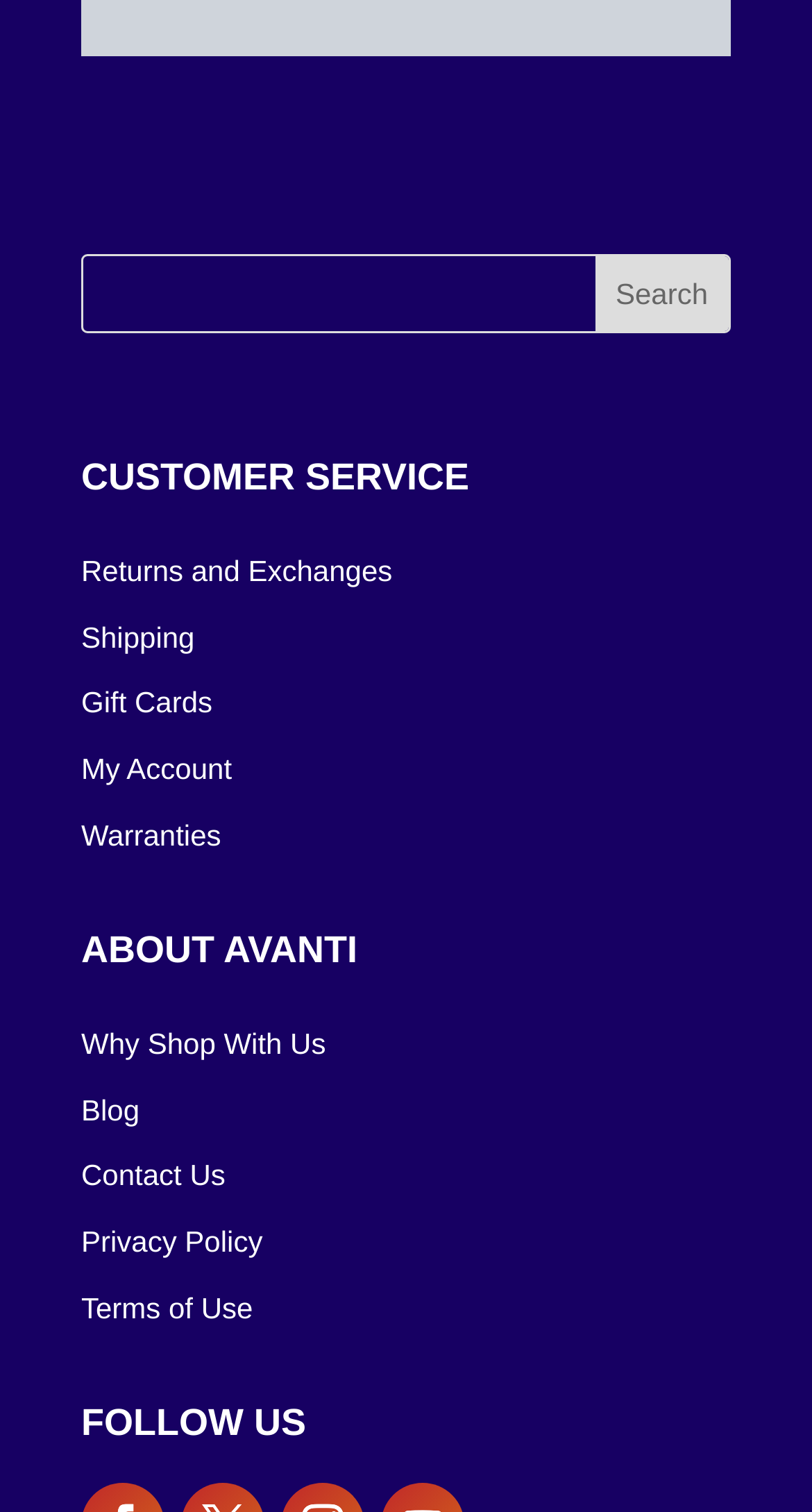How many links are under 'CUSTOMER SERVICE'?
Please provide an in-depth and detailed response to the question.

Under the 'CUSTOMER SERVICE' heading, there are five links: 'Returns and Exchanges', 'Shipping', 'Gift Cards', 'My Account', and 'Warranties'.